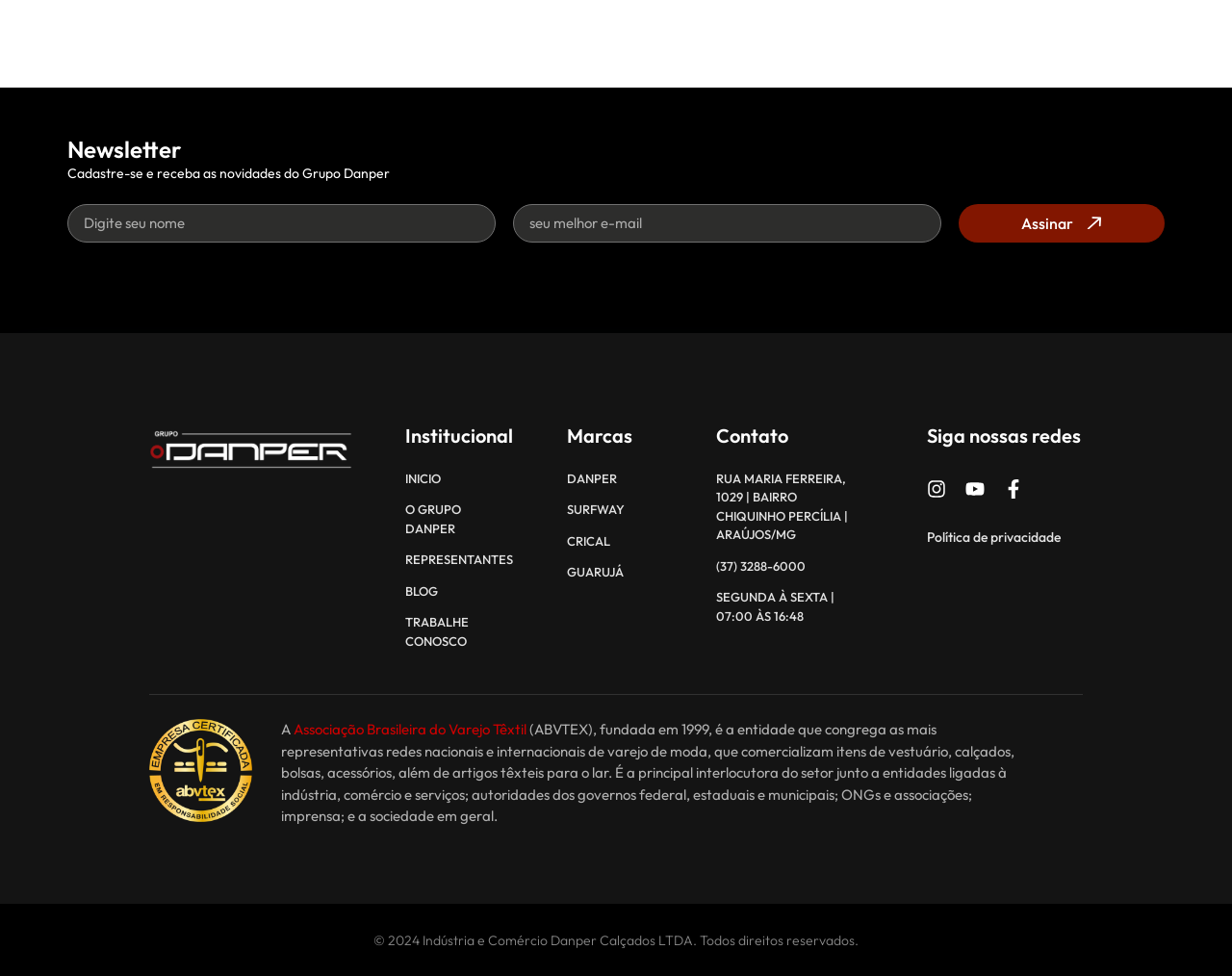Give a concise answer of one word or phrase to the question: 
How many social media links are there?

2